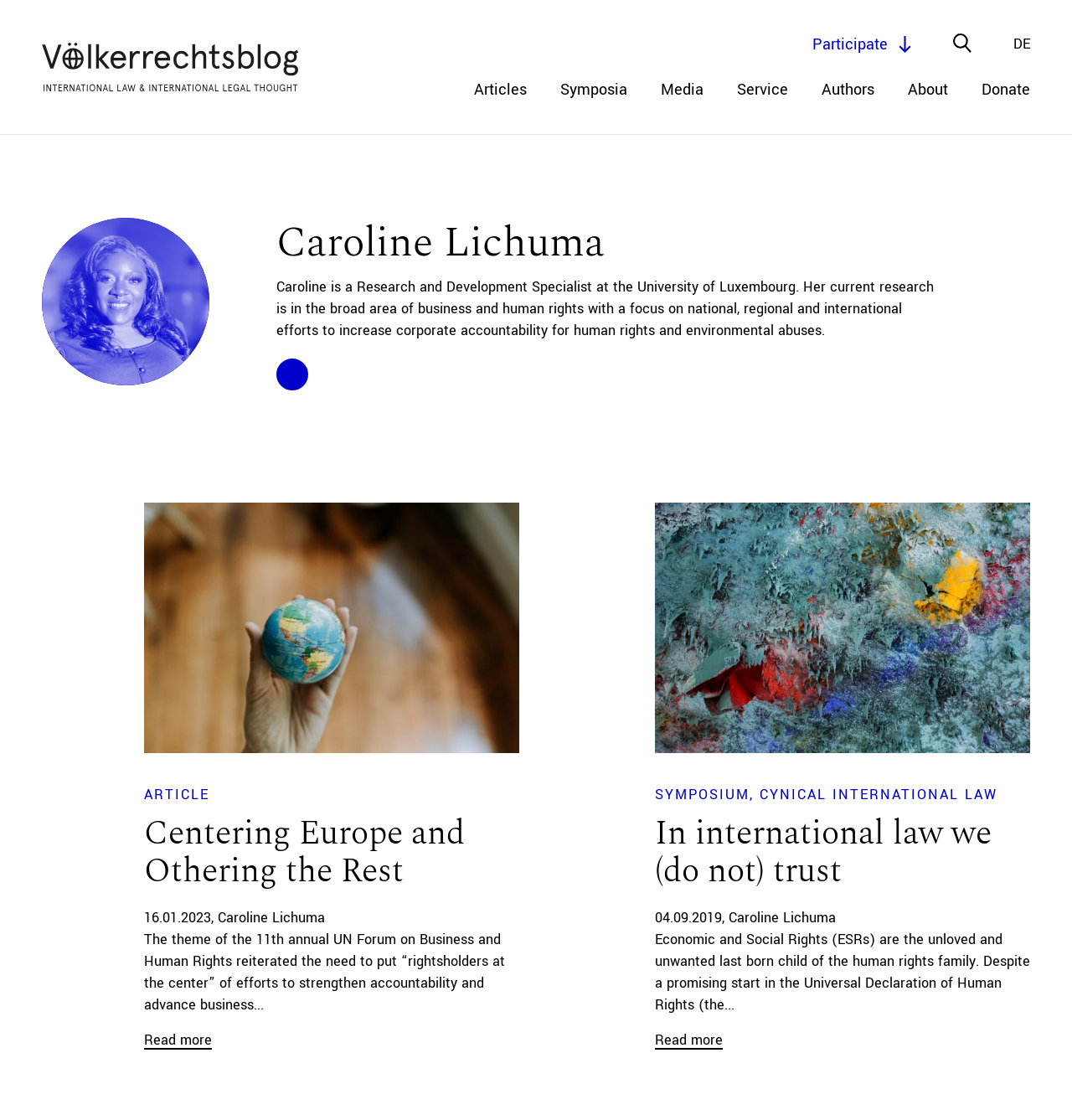Please locate the UI element described by "De" and provide its bounding box coordinates.

[0.945, 0.03, 0.961, 0.049]